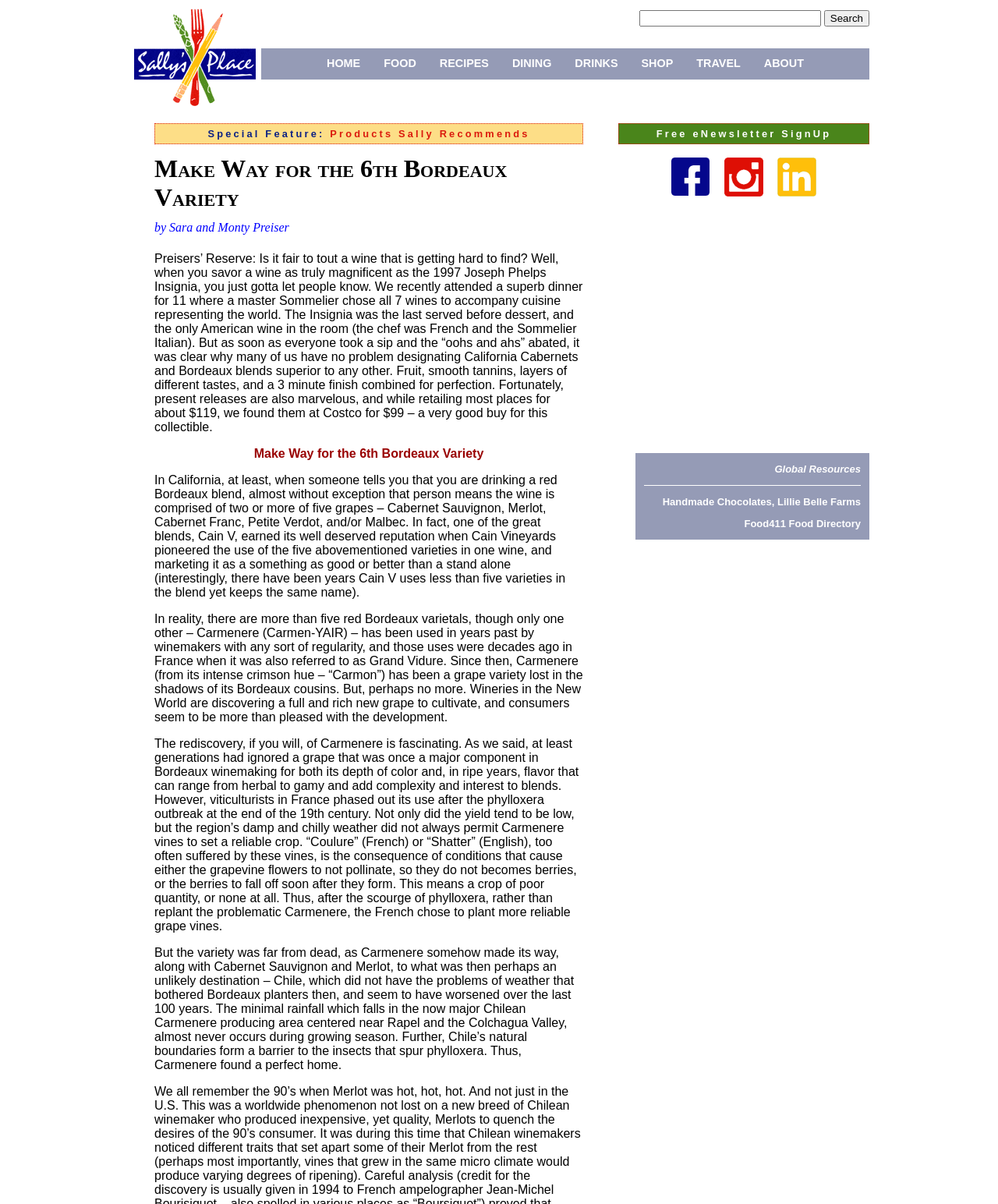Please determine the bounding box coordinates of the area that needs to be clicked to complete this task: 'Sign up for the free eNewsletter'. The coordinates must be four float numbers between 0 and 1, formatted as [left, top, right, bottom].

[0.658, 0.106, 0.833, 0.116]